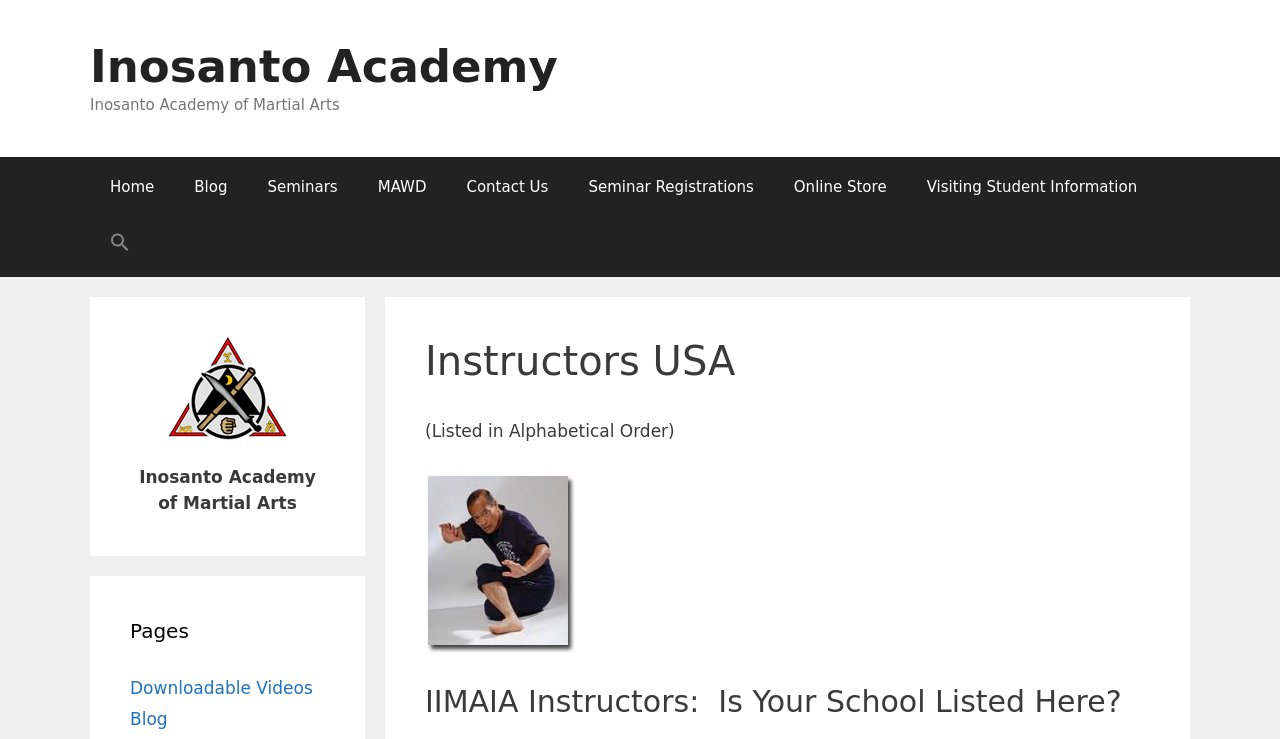Give a detailed account of the webpage's layout and content.

The webpage is about Instructors USA – Inosanto Academy, a martial arts academy. At the top, there is a banner with the academy's name and a link to the academy's website. Below the banner, there is a primary navigation menu with 8 links: Home, Blog, Seminars, MAWD, Contact Us, Seminar Registrations, Online Store, and Visiting Student Information. 

To the right of the navigation menu, there is a search icon link with a search image. Below the search icon, there is a heading "Instructors USA" followed by a static text "(Listed in Alphabetical Order)". 

Below the heading, there is a figure, likely an image, and another heading "IIMAIA Instructors: Is Your School Listed Here?". 

On the left side of the page, there is a complementary section with the academy's name and a heading "Pages". Below the heading, there are two links: "Downloadable Videos" and "Blog".